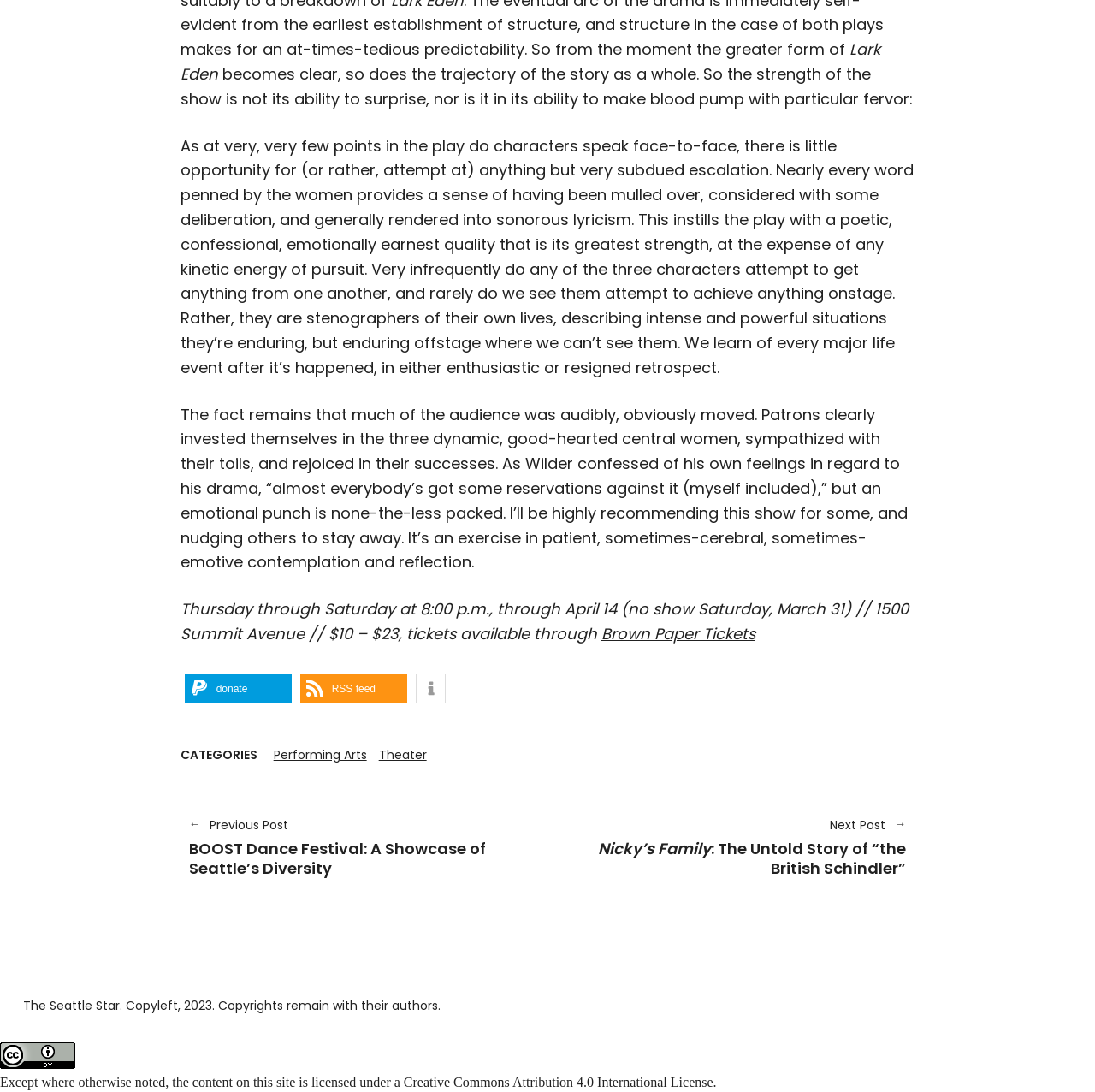Can you pinpoint the bounding box coordinates for the clickable element required for this instruction: "Follow UCLA Asian American Studies Department on Facebook"? The coordinates should be four float numbers between 0 and 1, i.e., [left, top, right, bottom].

None